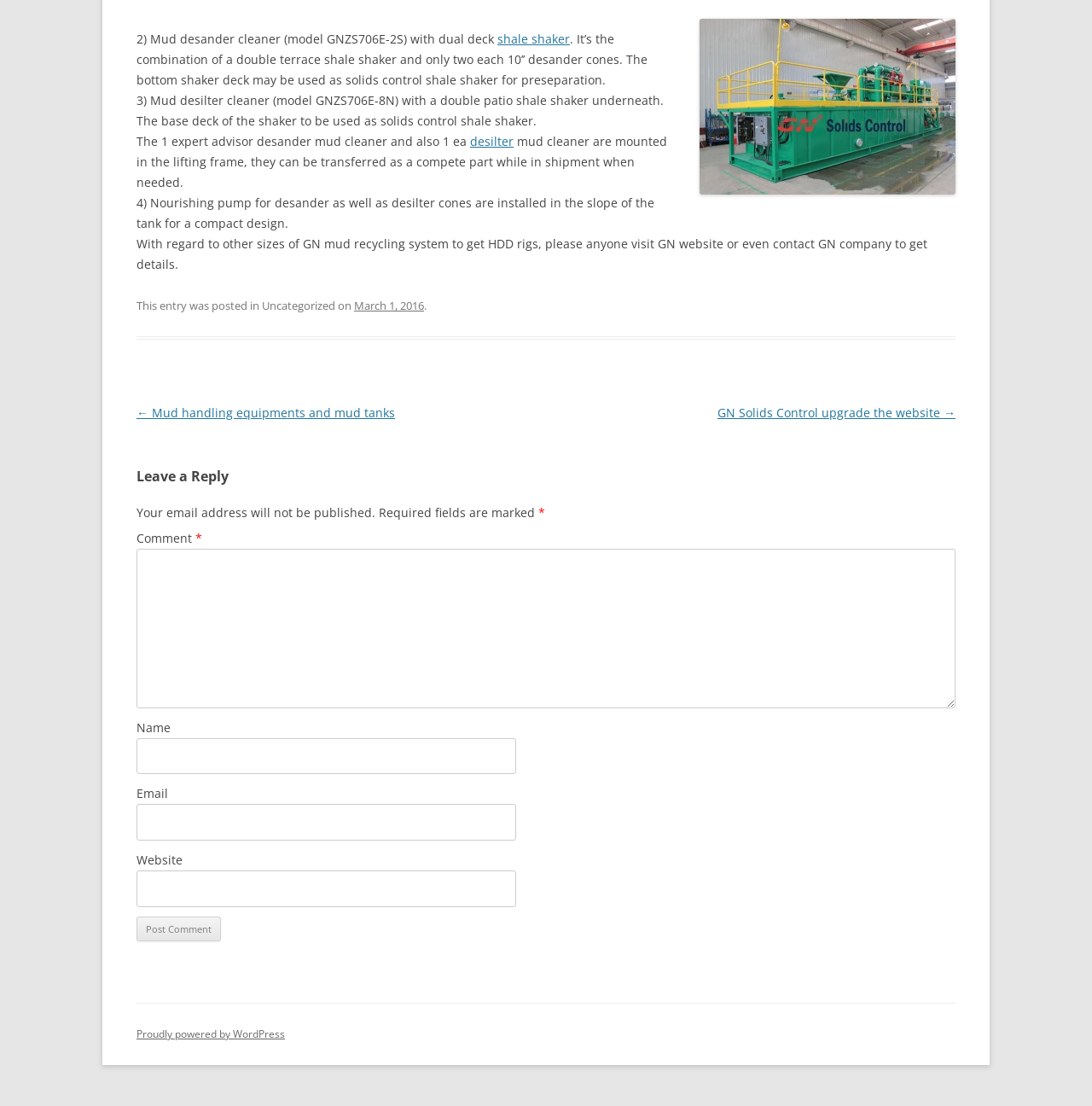Using the provided element description: "name="submit" value="Post Comment"", determine the bounding box coordinates of the corresponding UI element in the screenshot.

[0.125, 0.828, 0.202, 0.851]